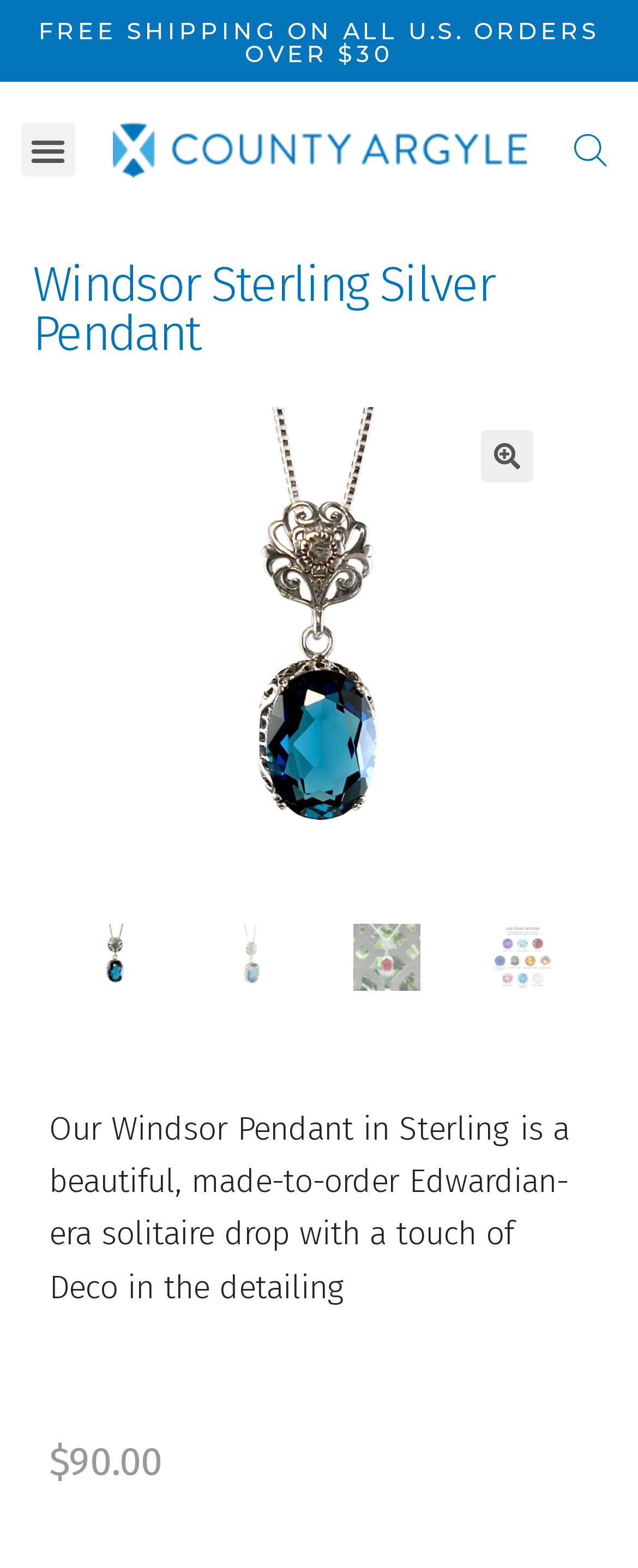Please provide a brief answer to the question using only one word or phrase: 
What is the material of the Windsor Pendant?

Sterling silver